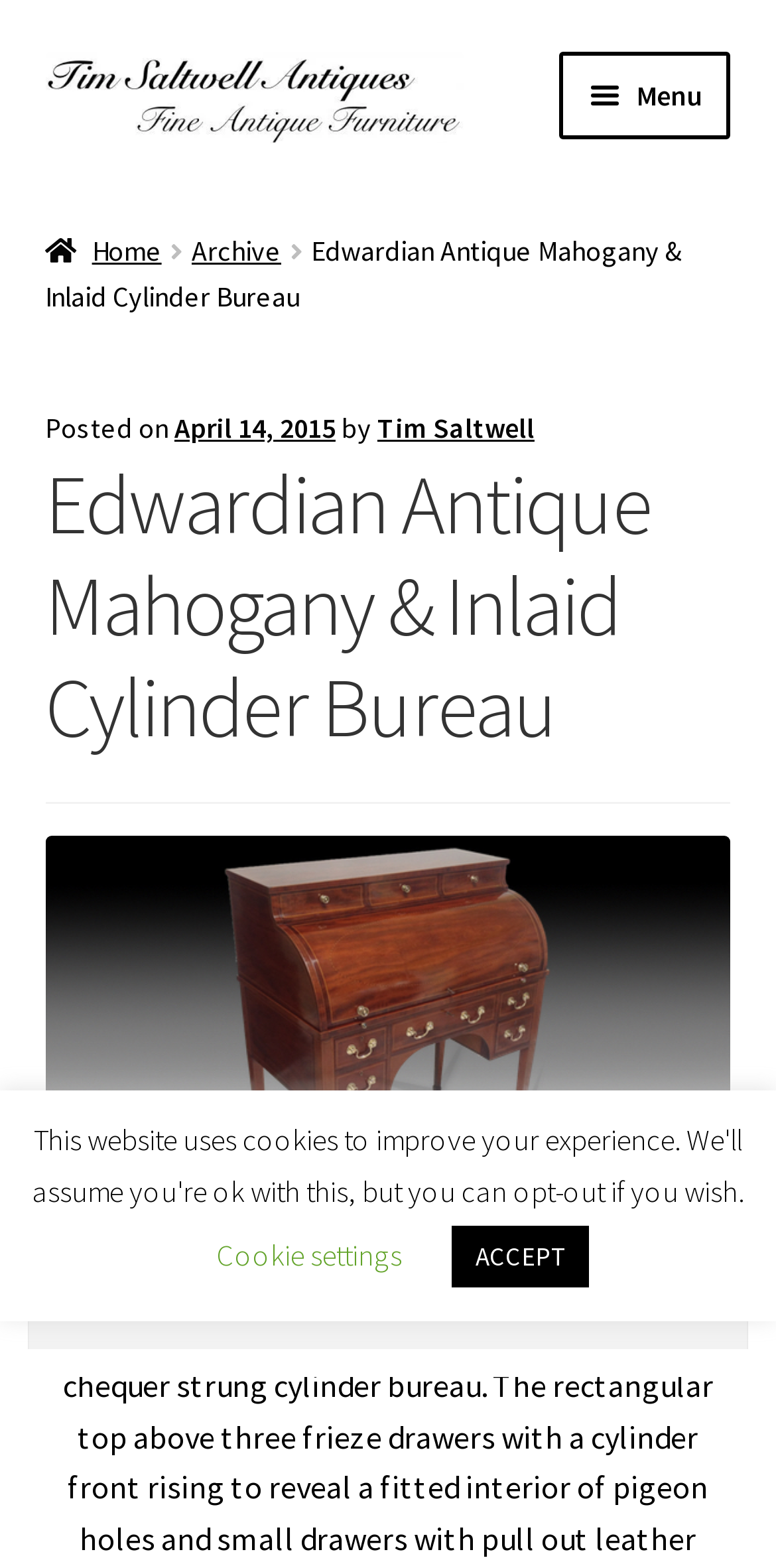What is the primary navigation menu?
Use the information from the screenshot to give a comprehensive response to the question.

By analyzing the navigation element with the text 'Primary Navigation', it can be seen that the primary navigation menu consists of links to various pages, including Home, Cart, Checkout, Contact, Links, Our Stock, and Terms & Conditions.